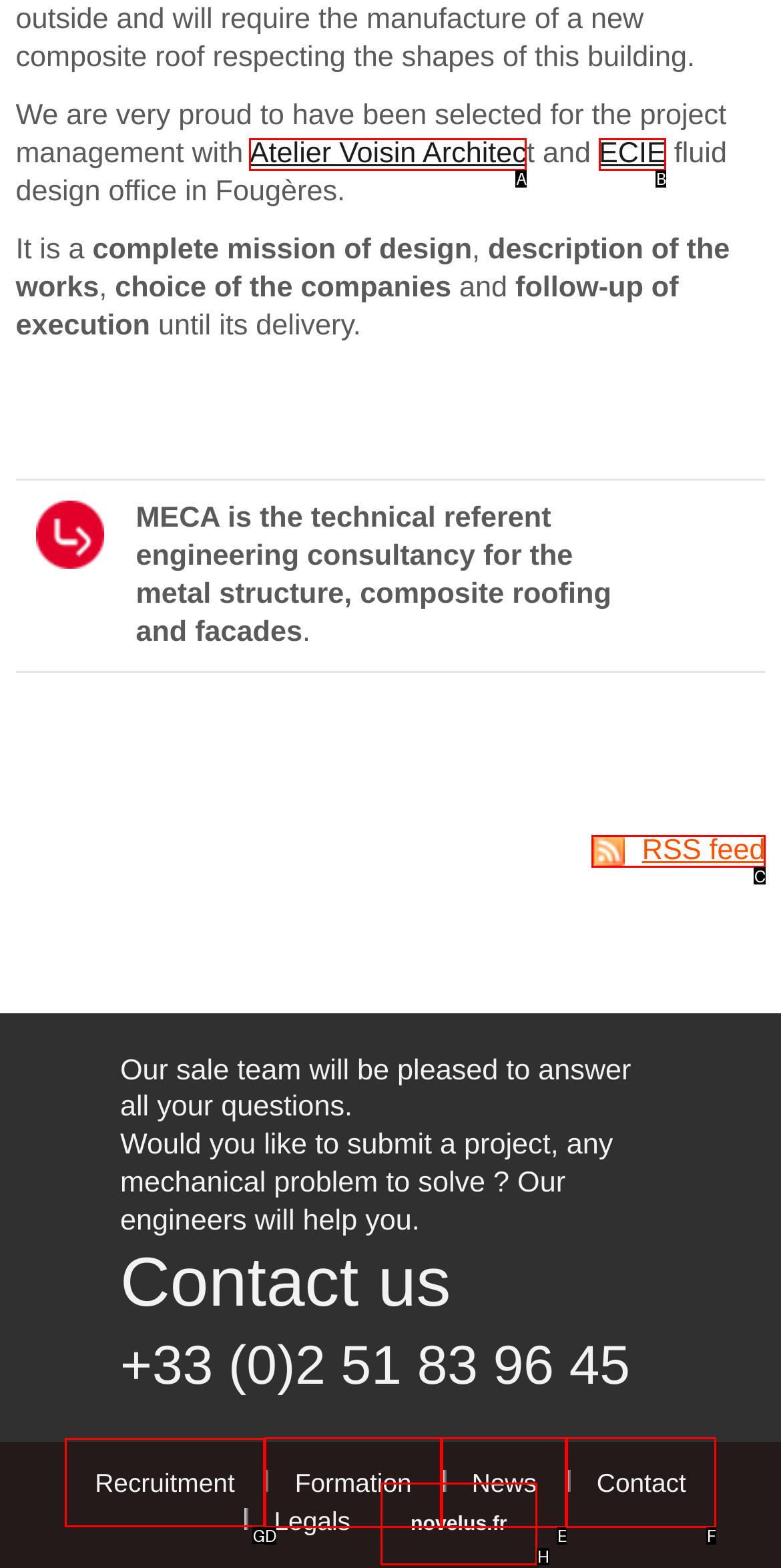Decide which HTML element to click to complete the task: Go to the Recruitment page Provide the letter of the appropriate option.

G